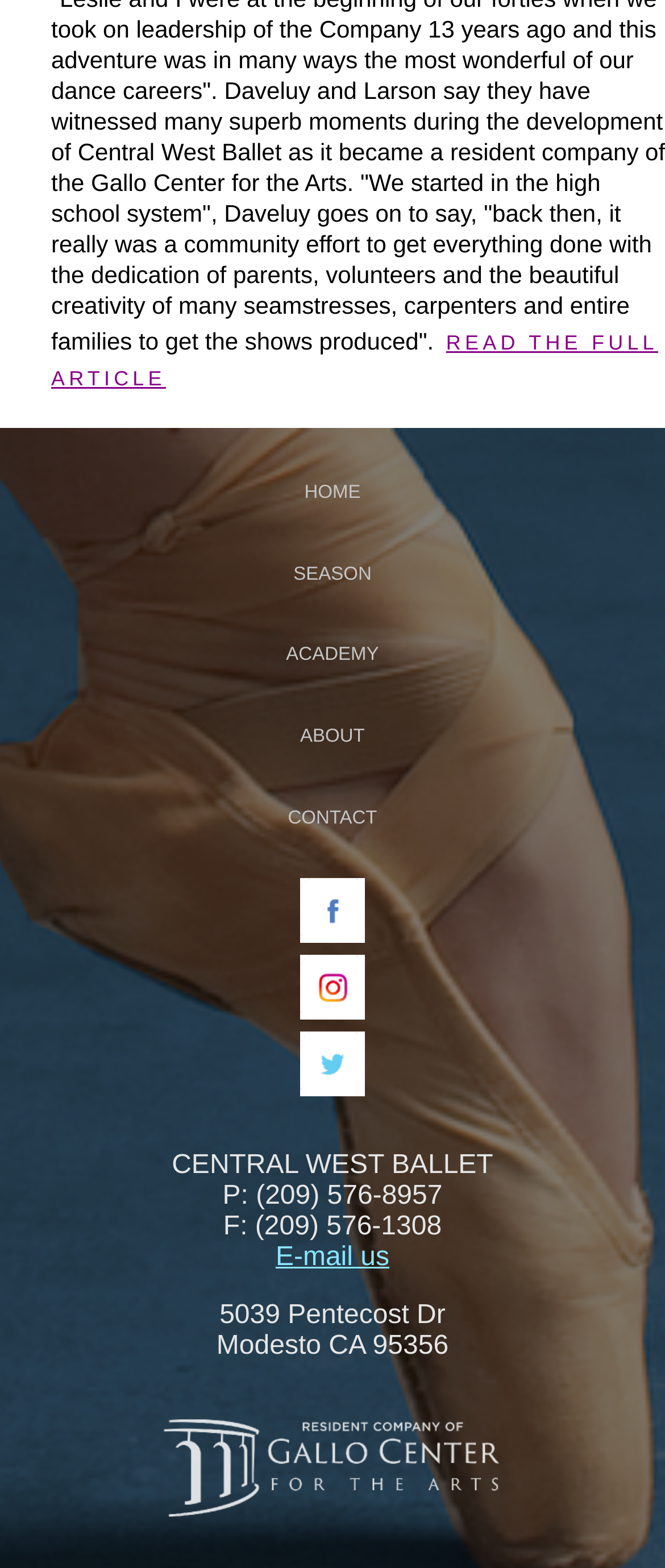Identify the bounding box coordinates of the clickable region required to complete the instruction: "View 'item21'". The coordinates should be given as four float numbers within the range of 0 and 1, i.e., [left, top, right, bottom].

[0.451, 0.579, 0.549, 0.608]